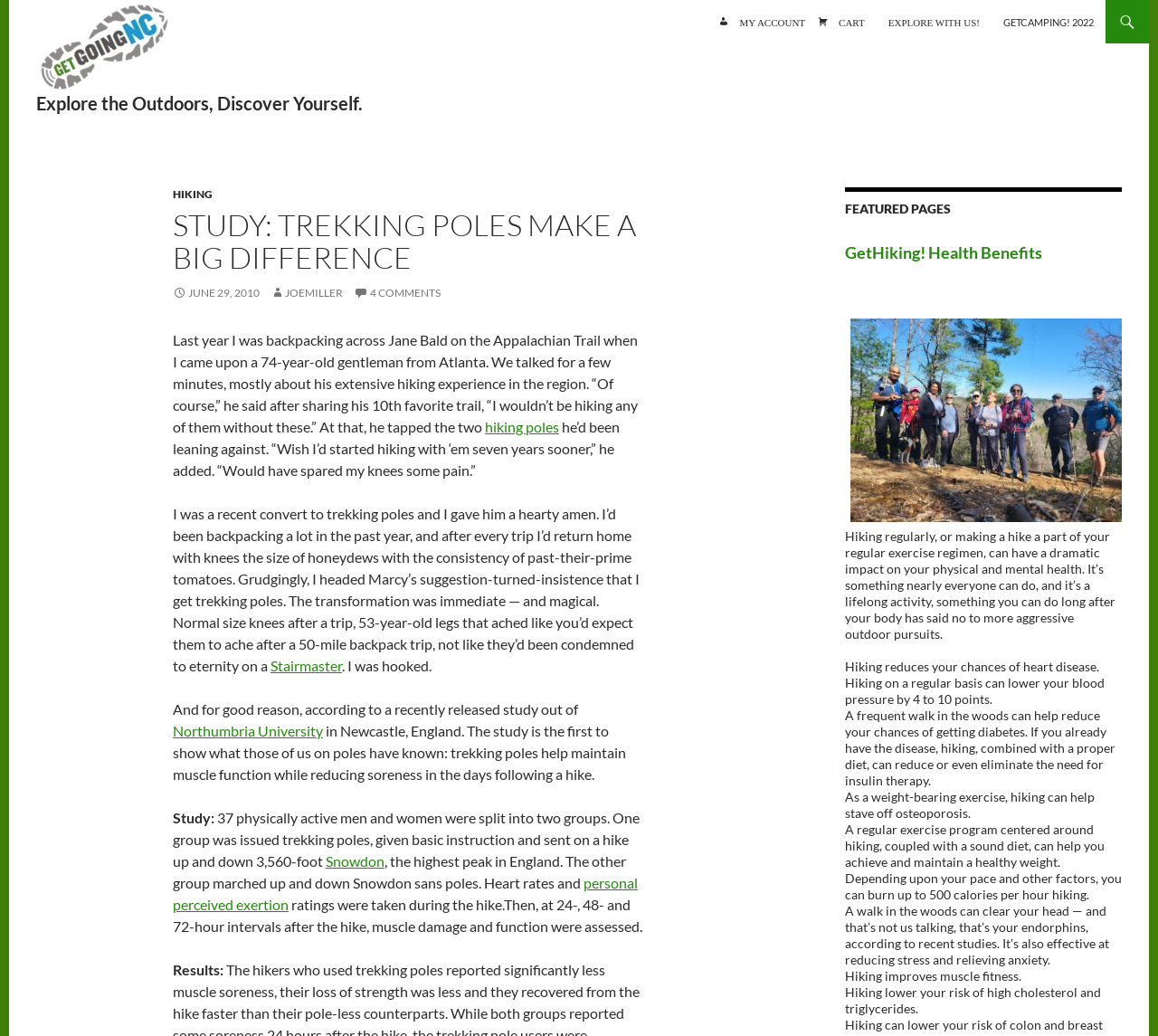How many people participated in the study?
Using the picture, provide a one-word or short phrase answer.

37